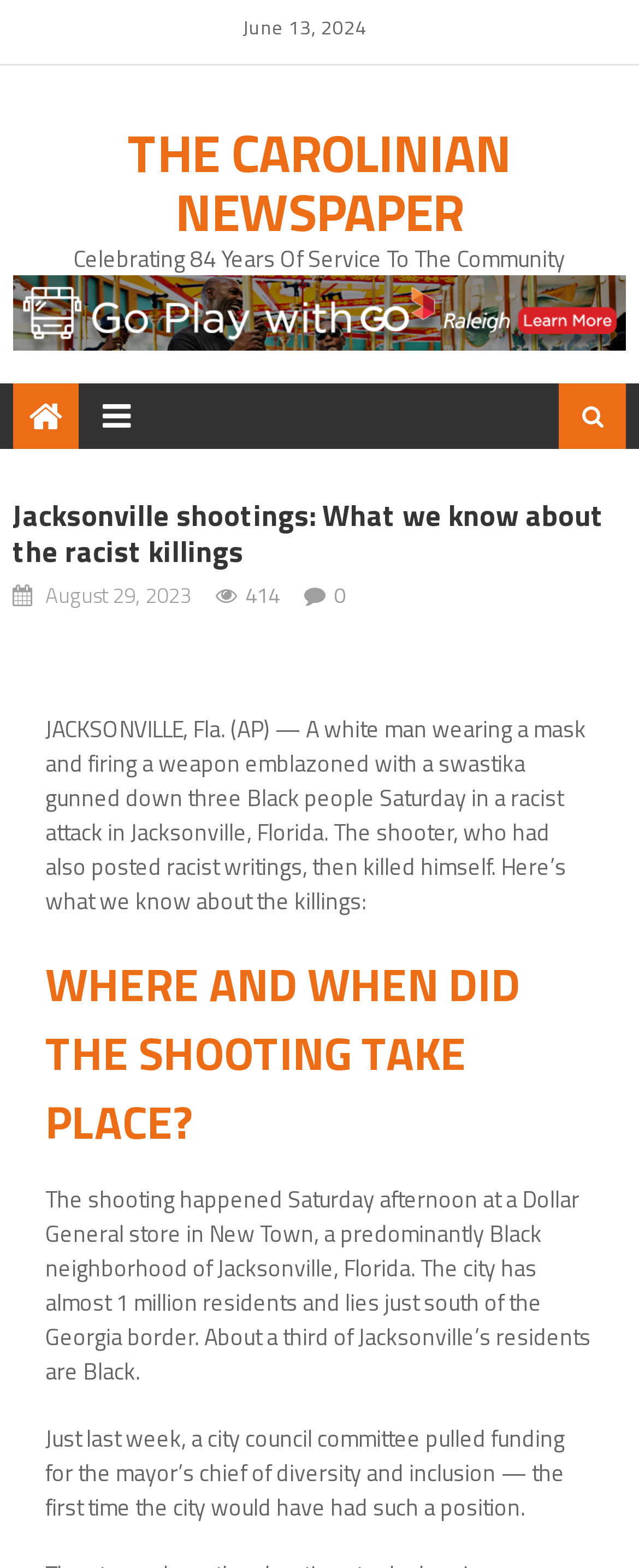Give the bounding box coordinates for the element described by: "August 29, 2023".

[0.071, 0.369, 0.299, 0.39]